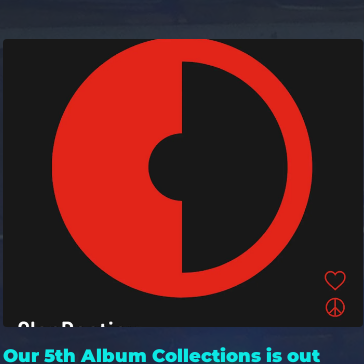Please give a succinct answer to the question in one word or phrase:
What is the dominant color of the circle?

Half-black, half-red